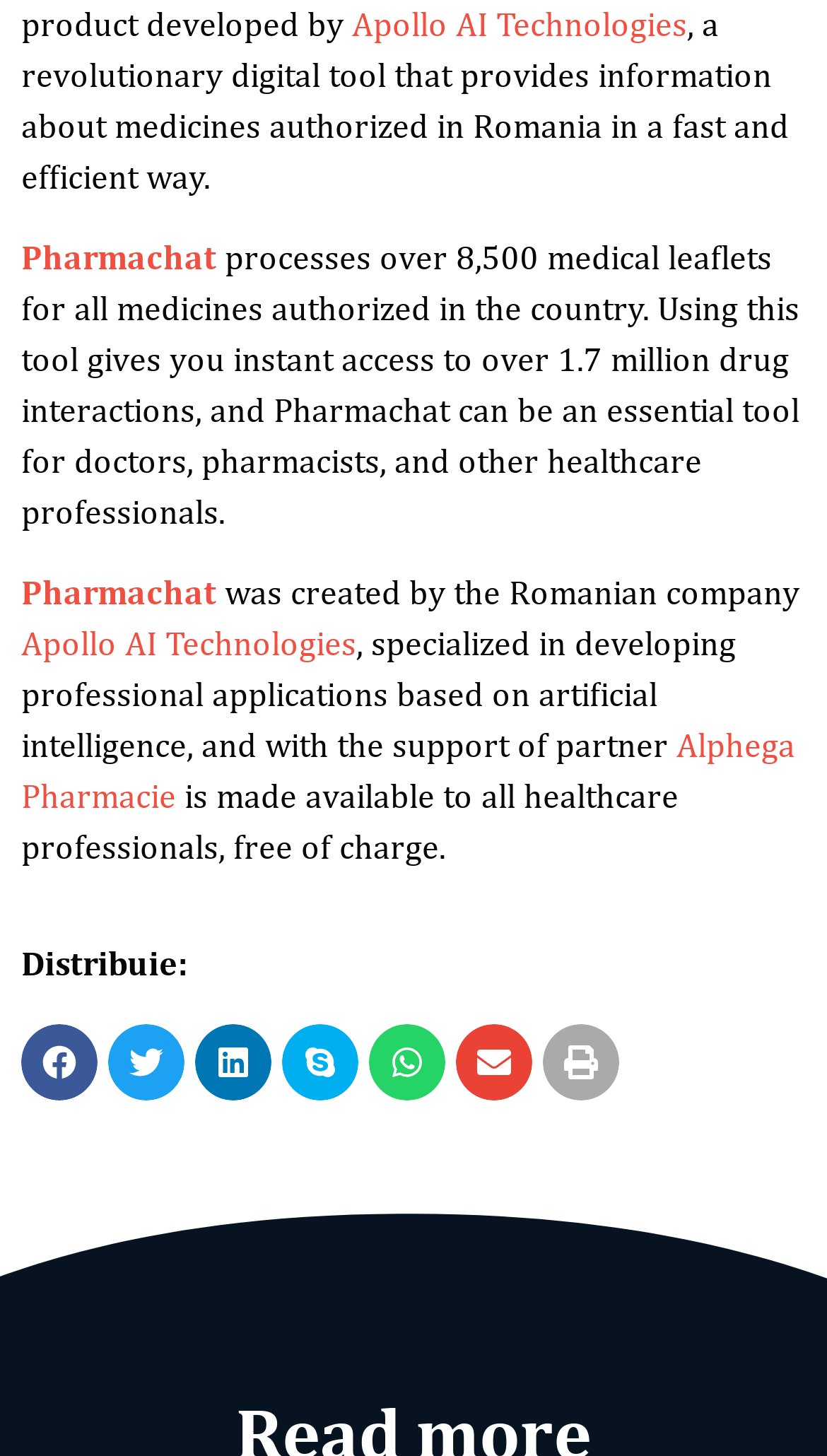Using the given description, provide the bounding box coordinates formatted as (top-left x, top-left y, bottom-right x, bottom-right y), with all values being floating point numbers between 0 and 1. Description: aria-label="Share on linkedin"

[0.236, 0.703, 0.328, 0.755]